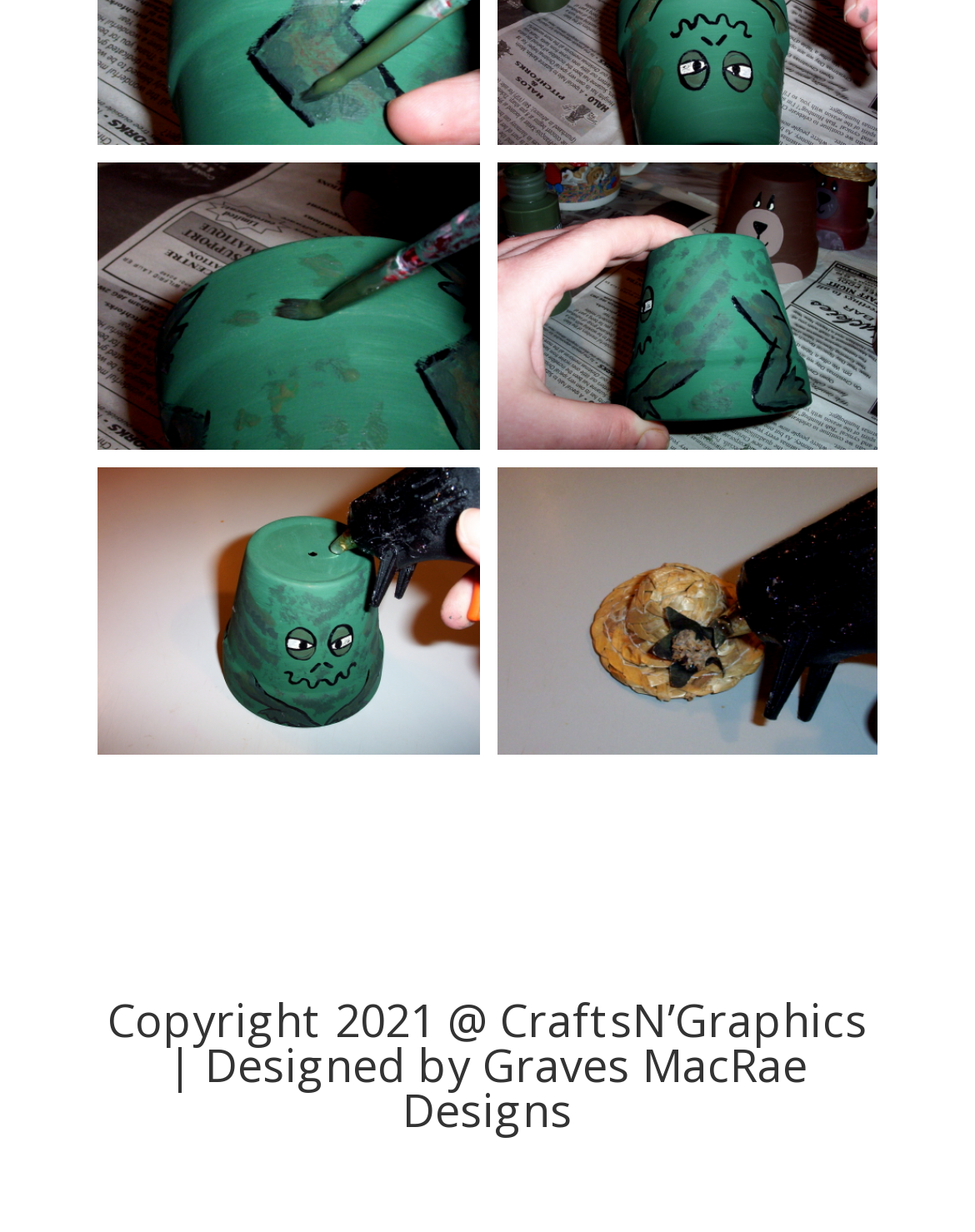Provide a short, one-word or phrase answer to the question below:
What is the vertical position of the first figure relative to the copyright statement?

Above